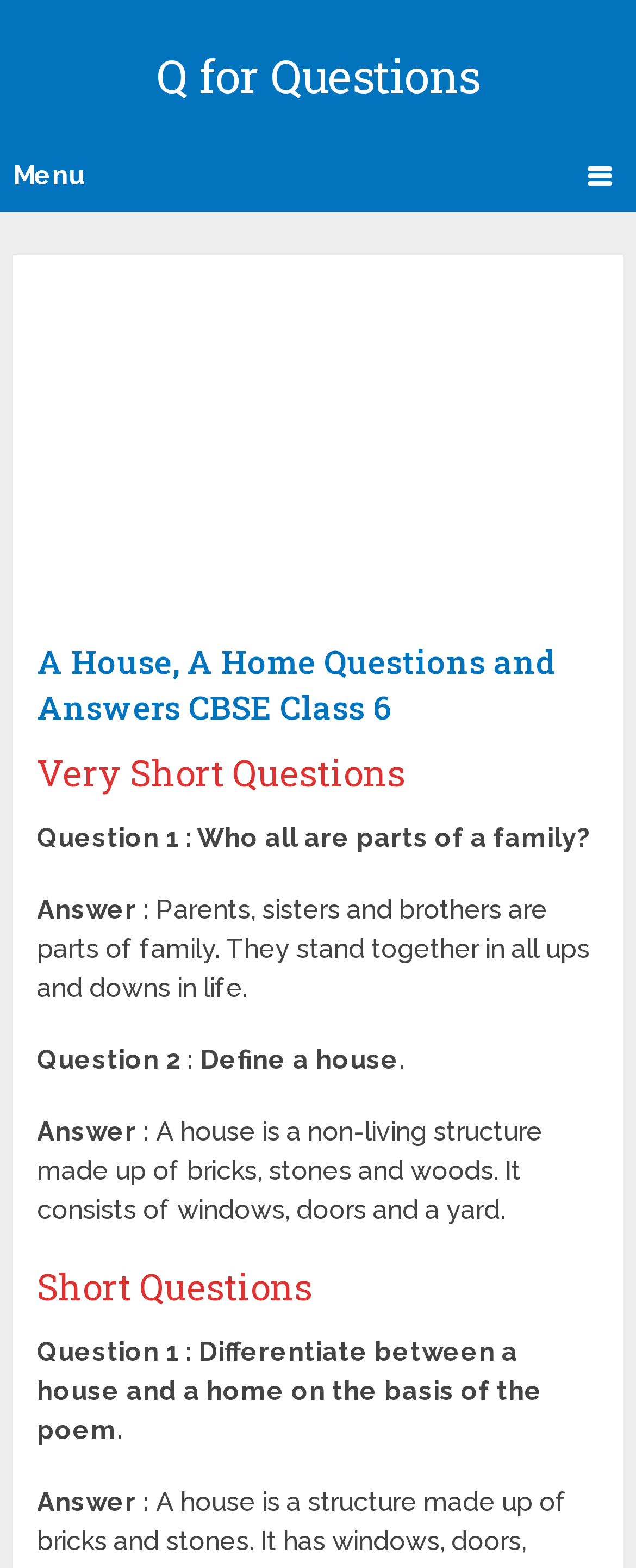Provide the bounding box for the UI element matching this description: "Q for Questions".

[0.246, 0.029, 0.754, 0.068]